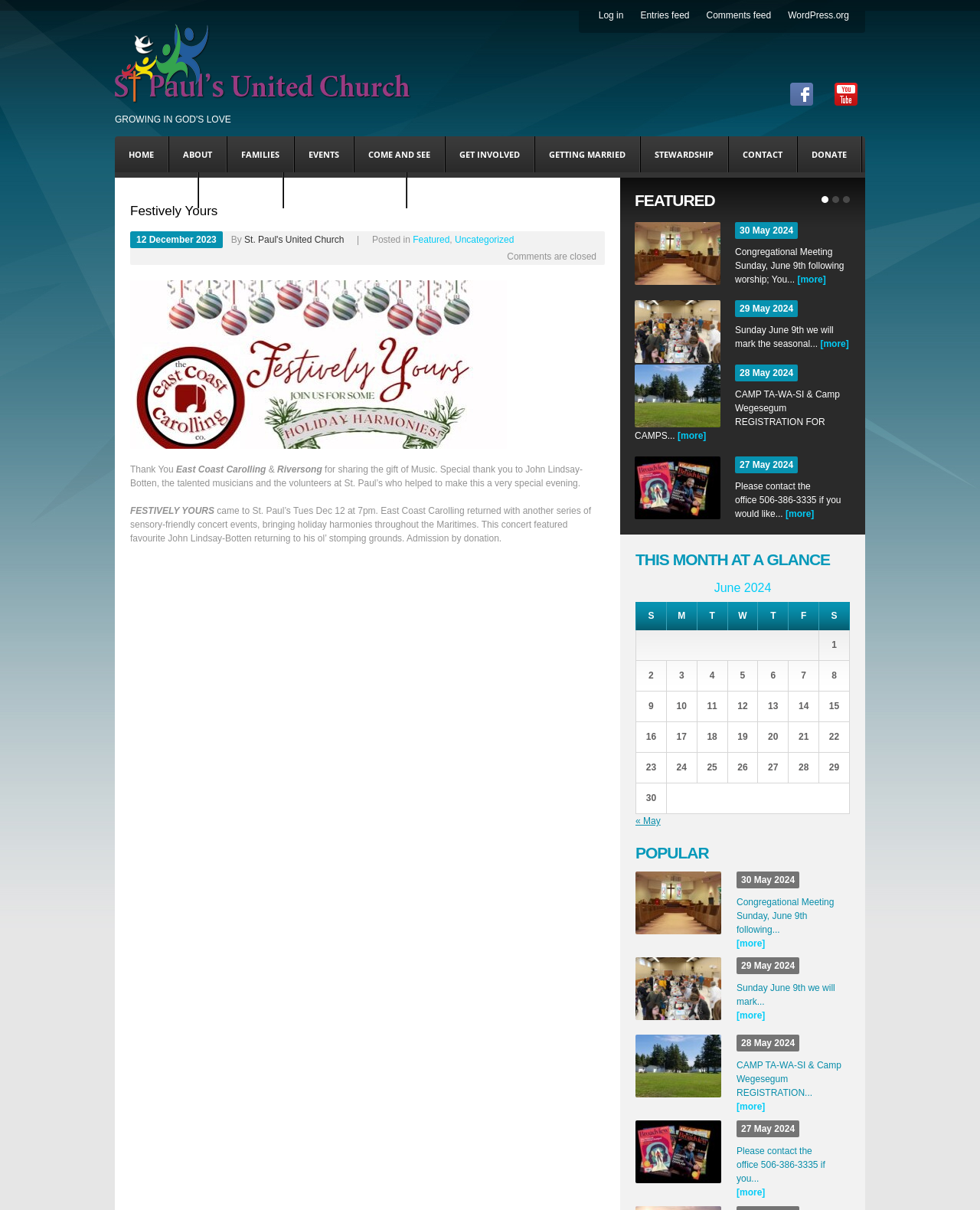What is the date of the Congregational Meeting?
Refer to the image and provide a one-word or short phrase answer.

June 9th